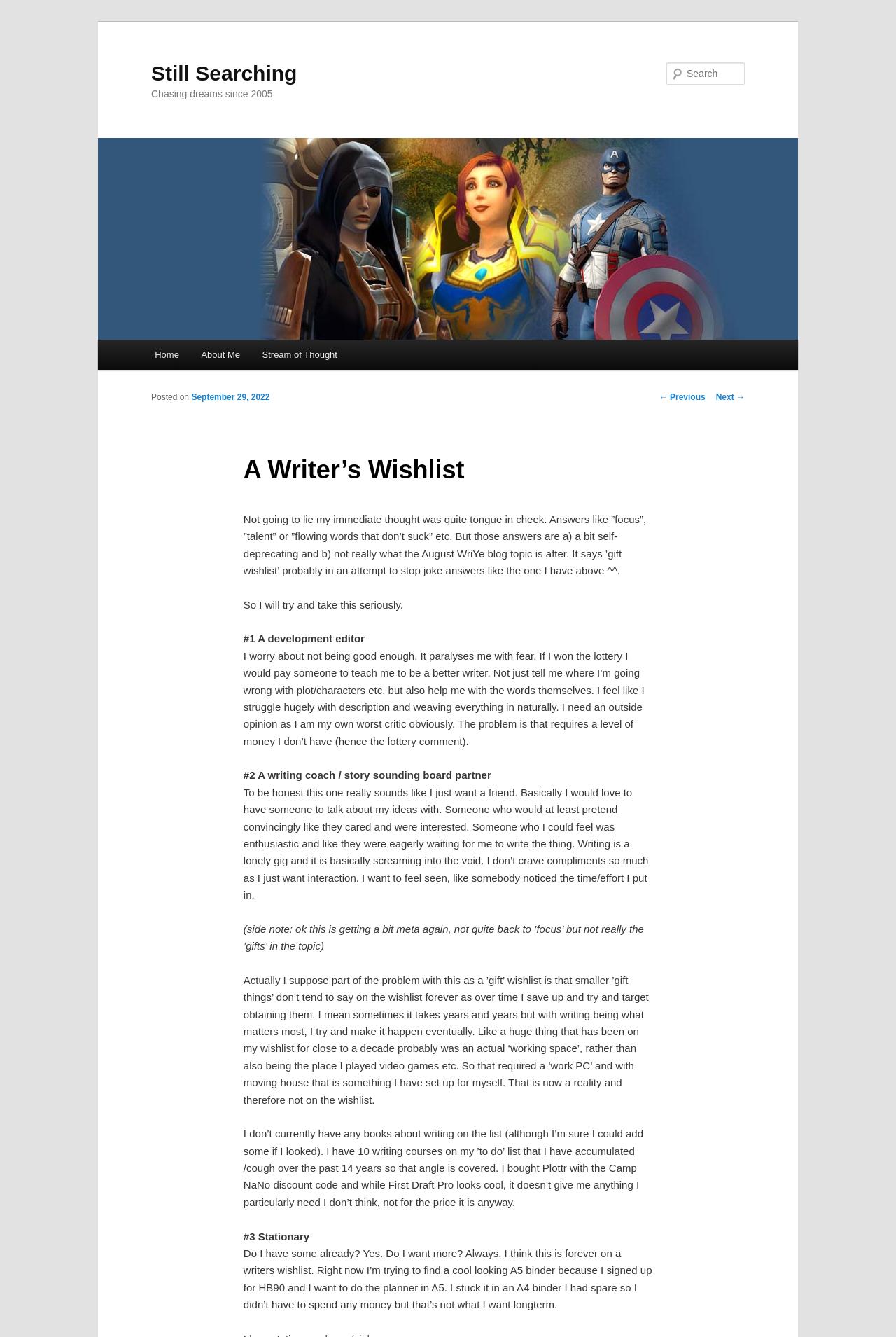Please identify the bounding box coordinates of the area I need to click to accomplish the following instruction: "Read the previous post".

[0.736, 0.293, 0.787, 0.301]